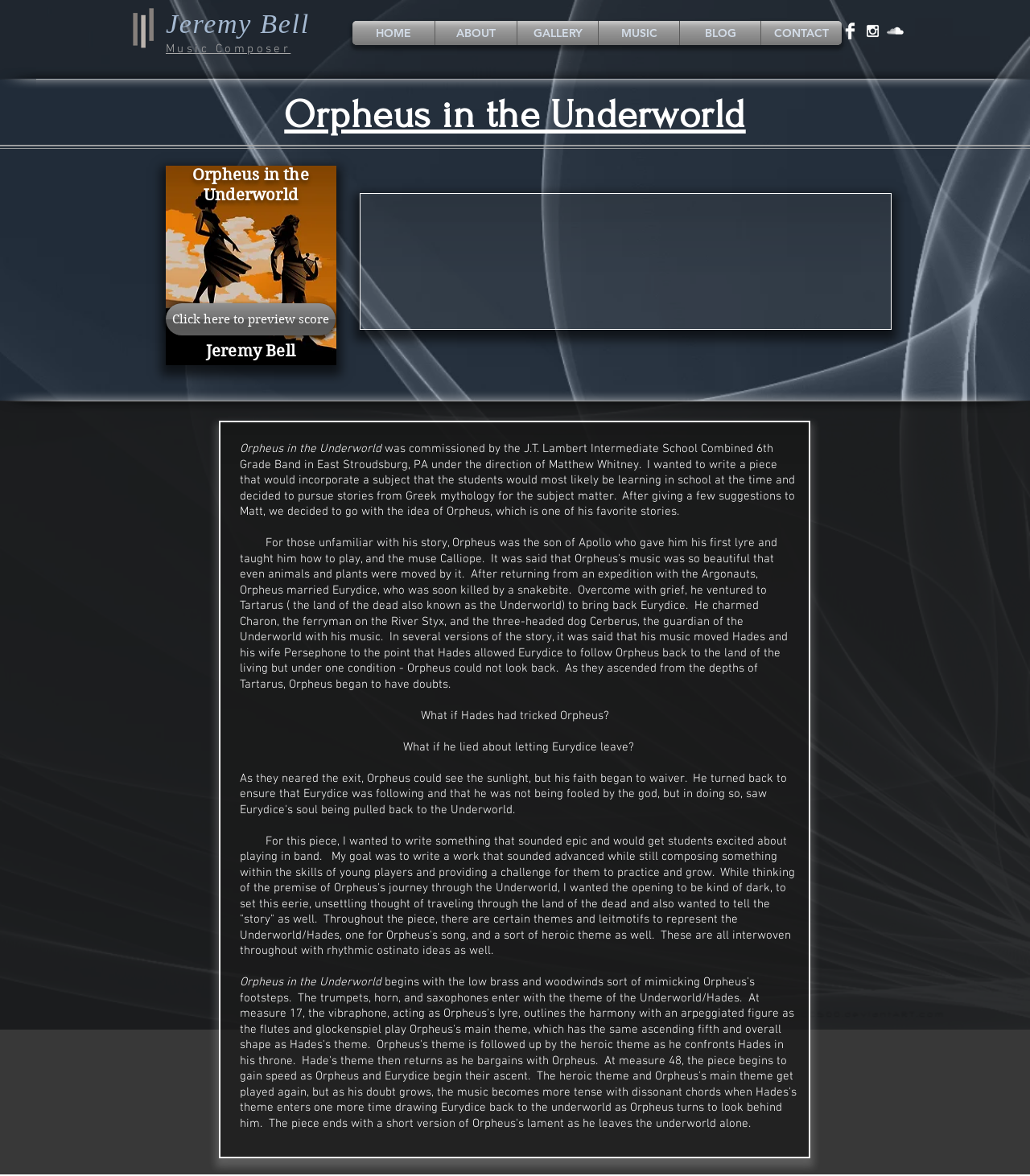Please answer the following question using a single word or phrase: 
How many social media links are there in the Social Bar?

3